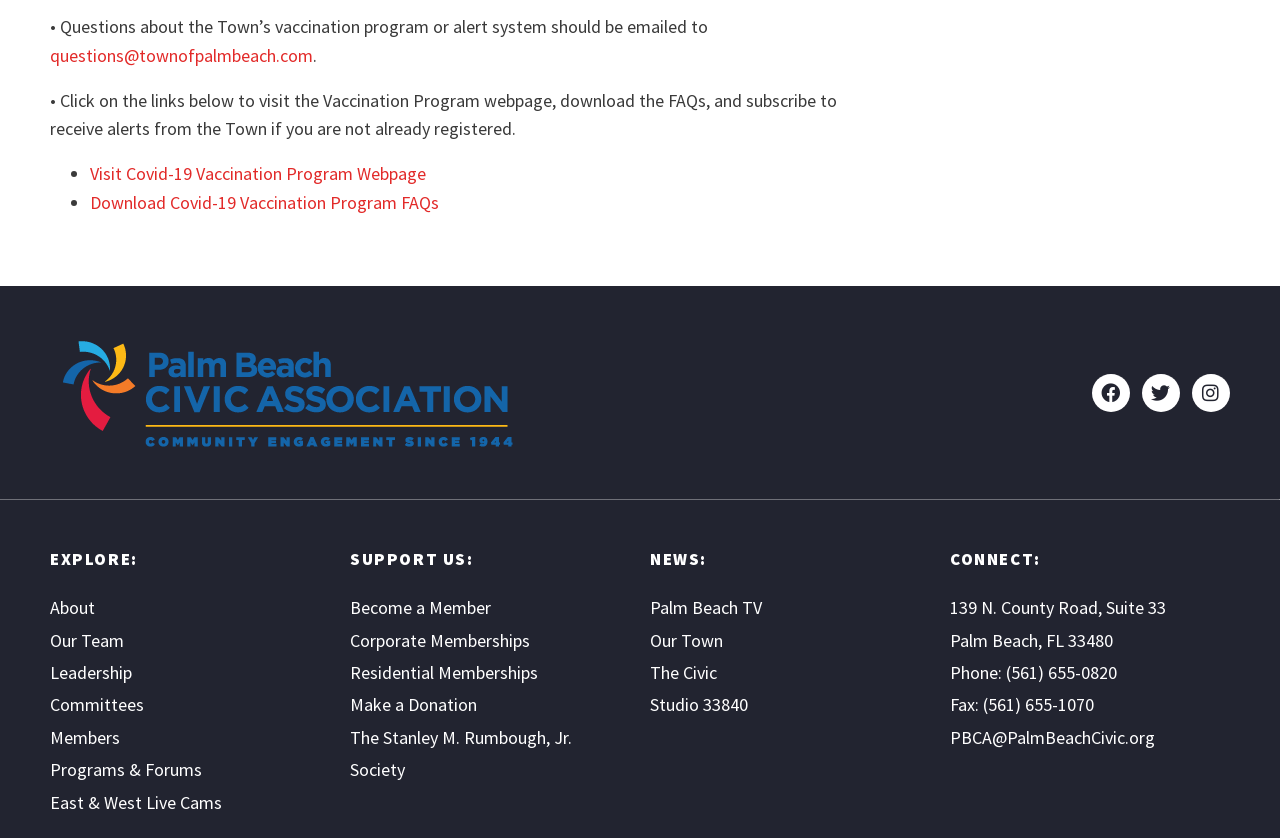Given the description of a UI element: "questions@townofpalmbeach.com", identify the bounding box coordinates of the matching element in the webpage screenshot.

[0.039, 0.052, 0.245, 0.08]